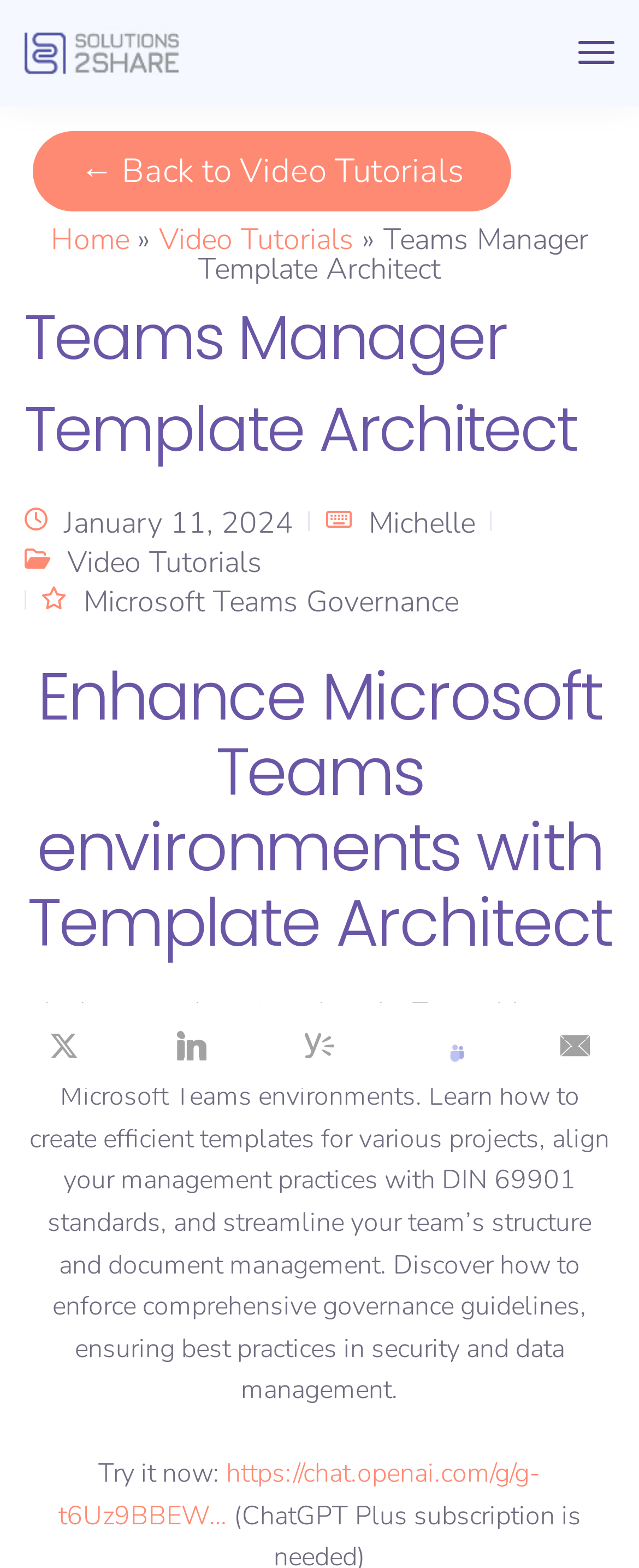What is the principal heading displayed on the webpage?

Teams Manager Template Architect